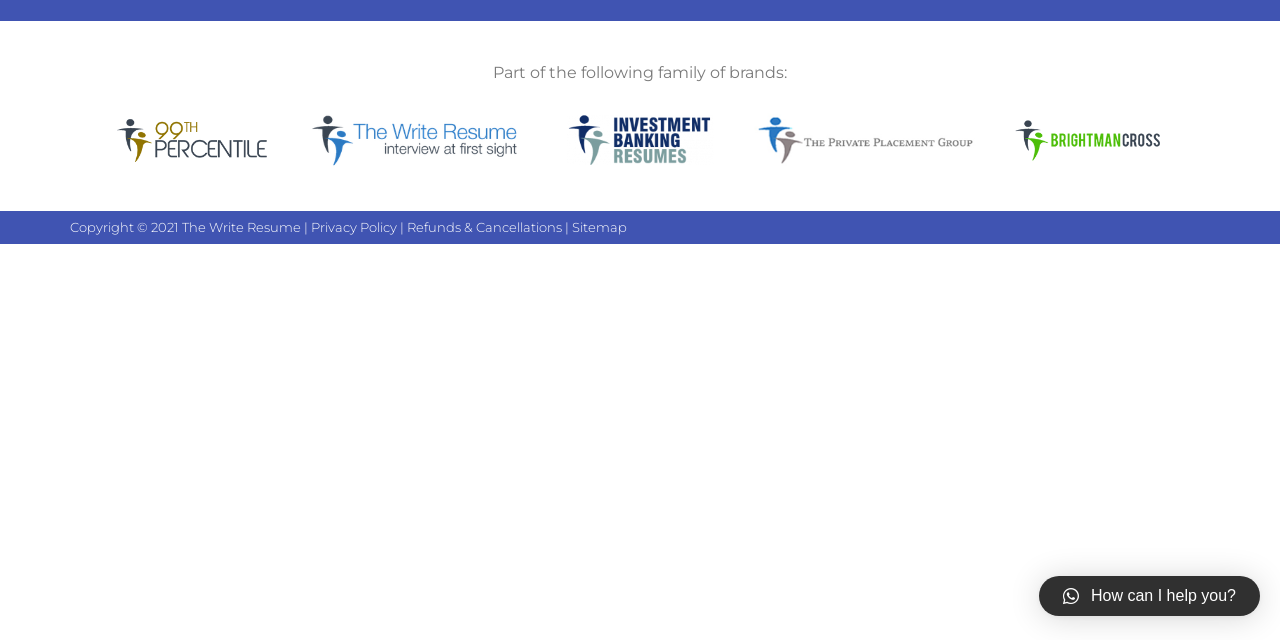Identify the bounding box of the HTML element described as: "Sitemap".

[0.447, 0.343, 0.49, 0.368]